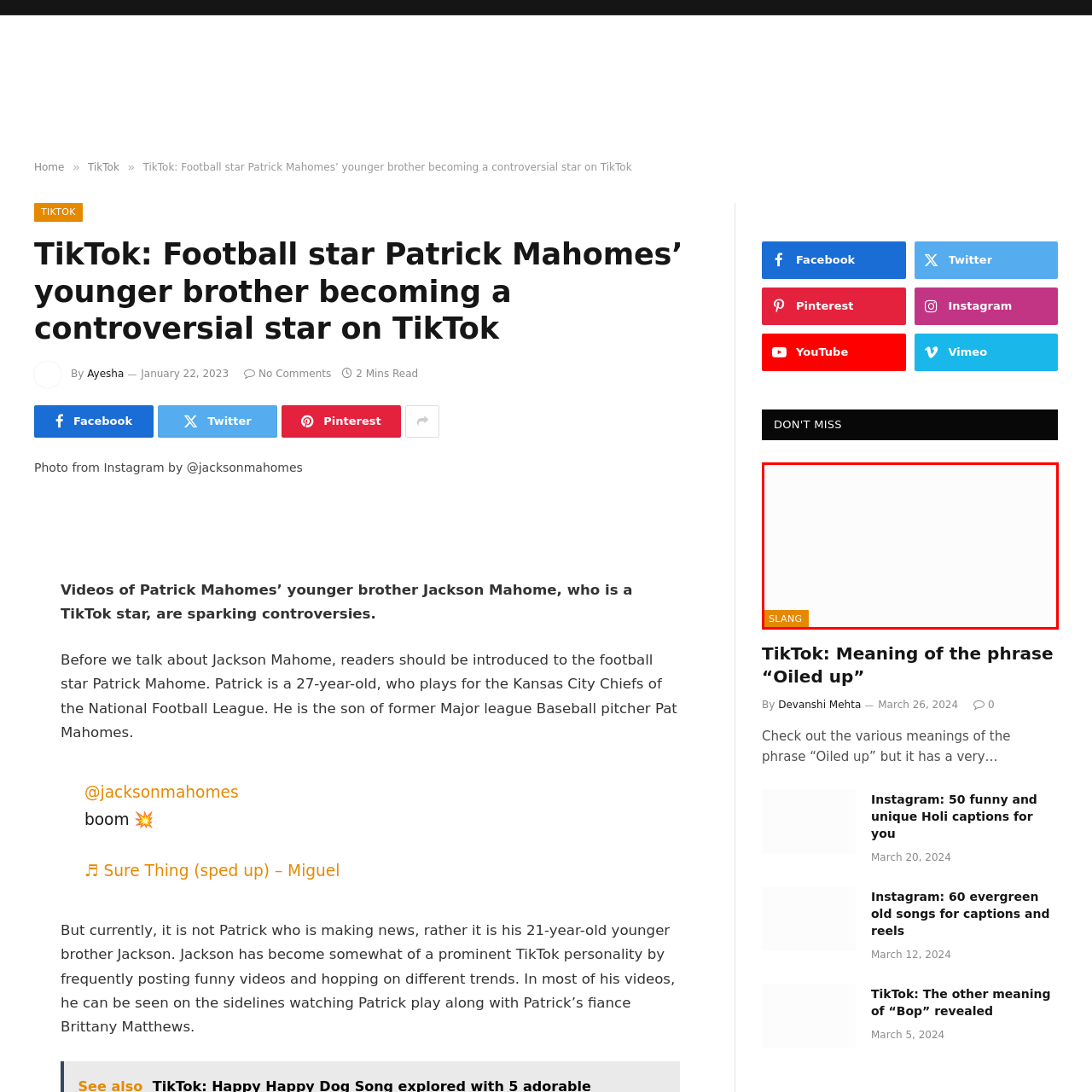Pay attention to the section outlined in red, What is the purpose of the article? 
Reply with a single word or phrase.

Exploring language trends